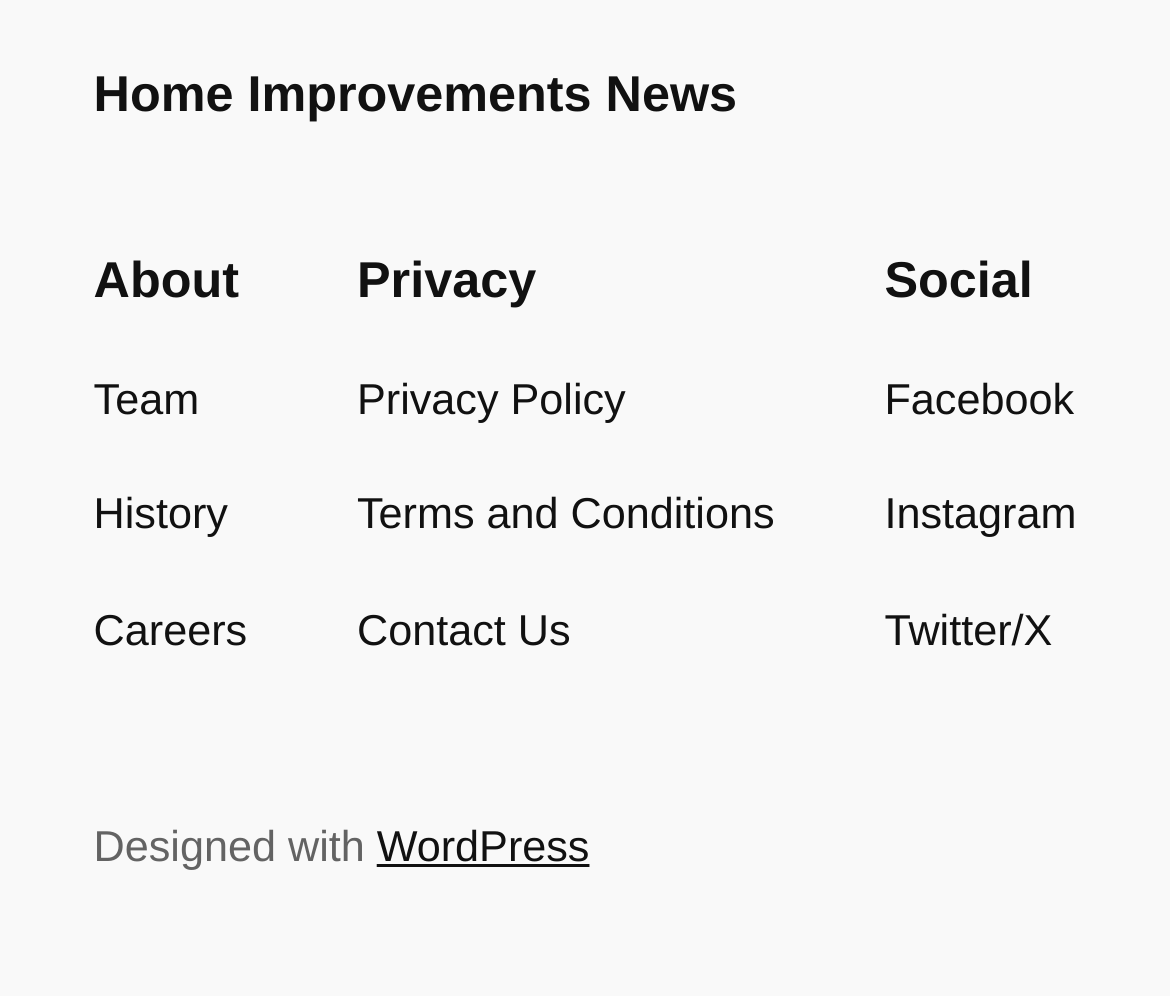Given the description: "Privacy Policy", determine the bounding box coordinates of the UI element. The coordinates should be formatted as four float numbers between 0 and 1, [left, top, right, bottom].

[0.305, 0.371, 0.535, 0.438]